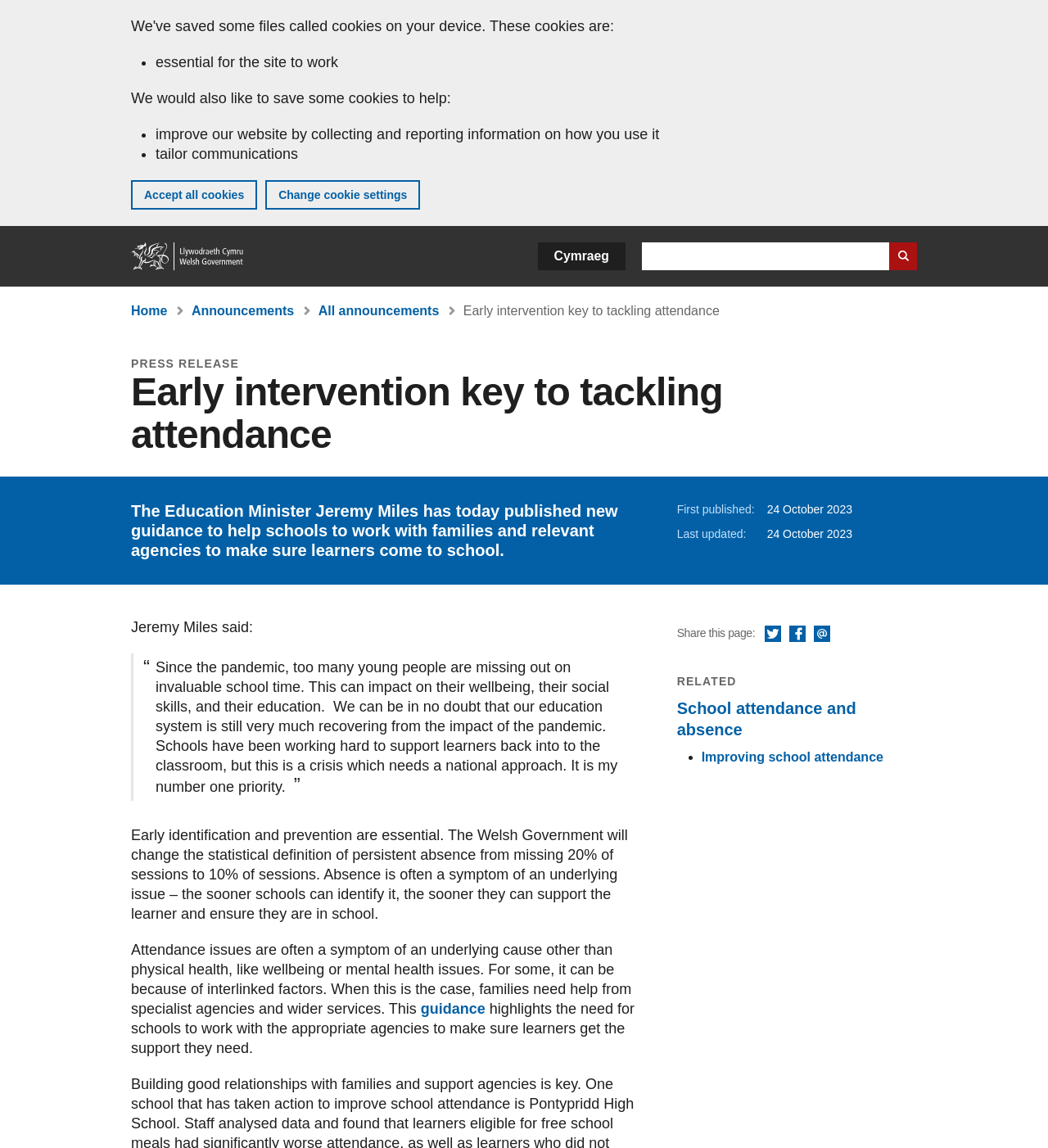Find the bounding box coordinates of the element to click in order to complete this instruction: "Search GOV.WALES". The bounding box coordinates must be four float numbers between 0 and 1, denoted as [left, top, right, bottom].

[0.612, 0.211, 0.875, 0.235]